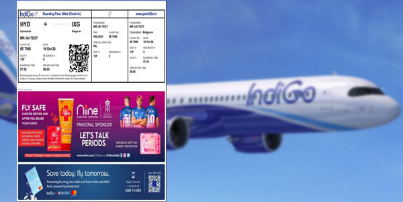Look at the image and answer the question in detail:
What is the color of the IndiGo aircraft's livery?

The caption describes the IndiGo aircraft as having a distinctive blue livery, which is a prominent feature of the airline's branding and design.